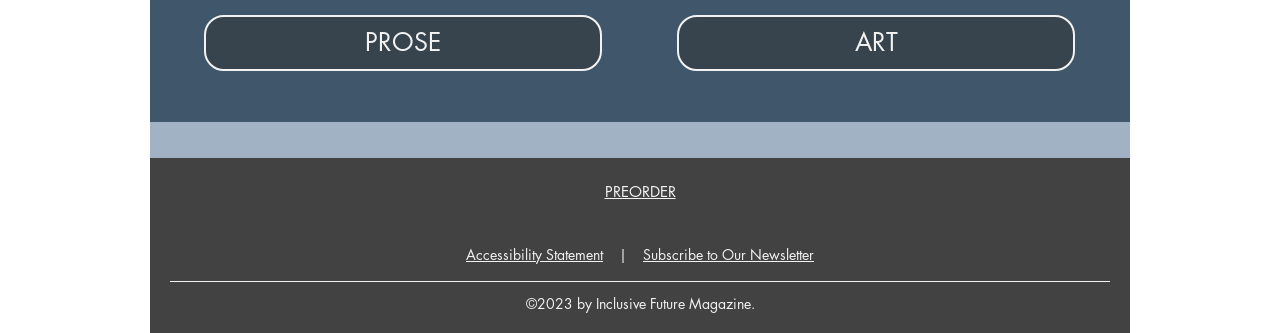Using the description "Accessibility Statement", predict the bounding box of the relevant HTML element.

[0.364, 0.735, 0.471, 0.792]